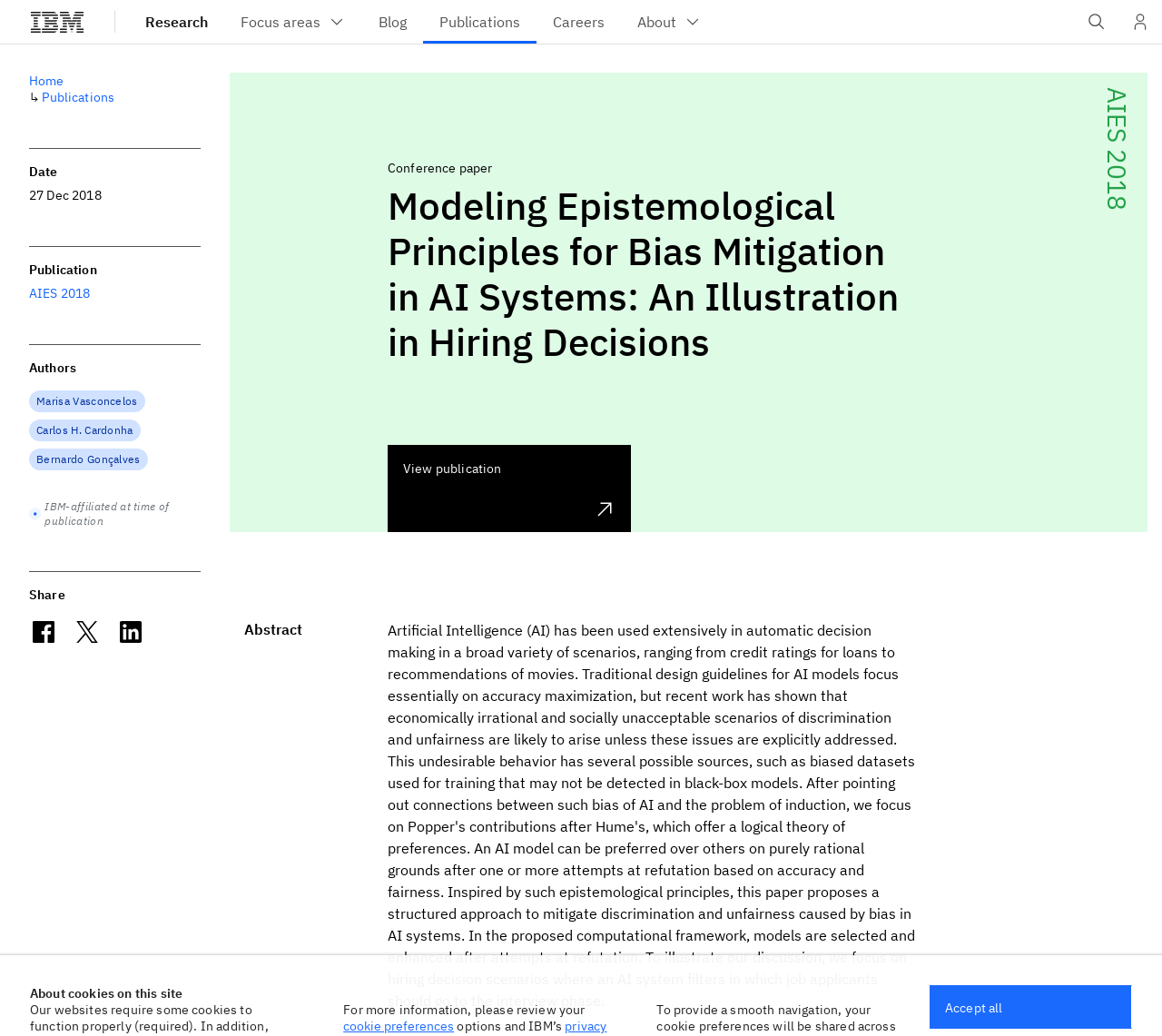Show the bounding box coordinates of the region that should be clicked to follow the instruction: "Share on LinkedIn."

[0.1, 0.596, 0.125, 0.624]